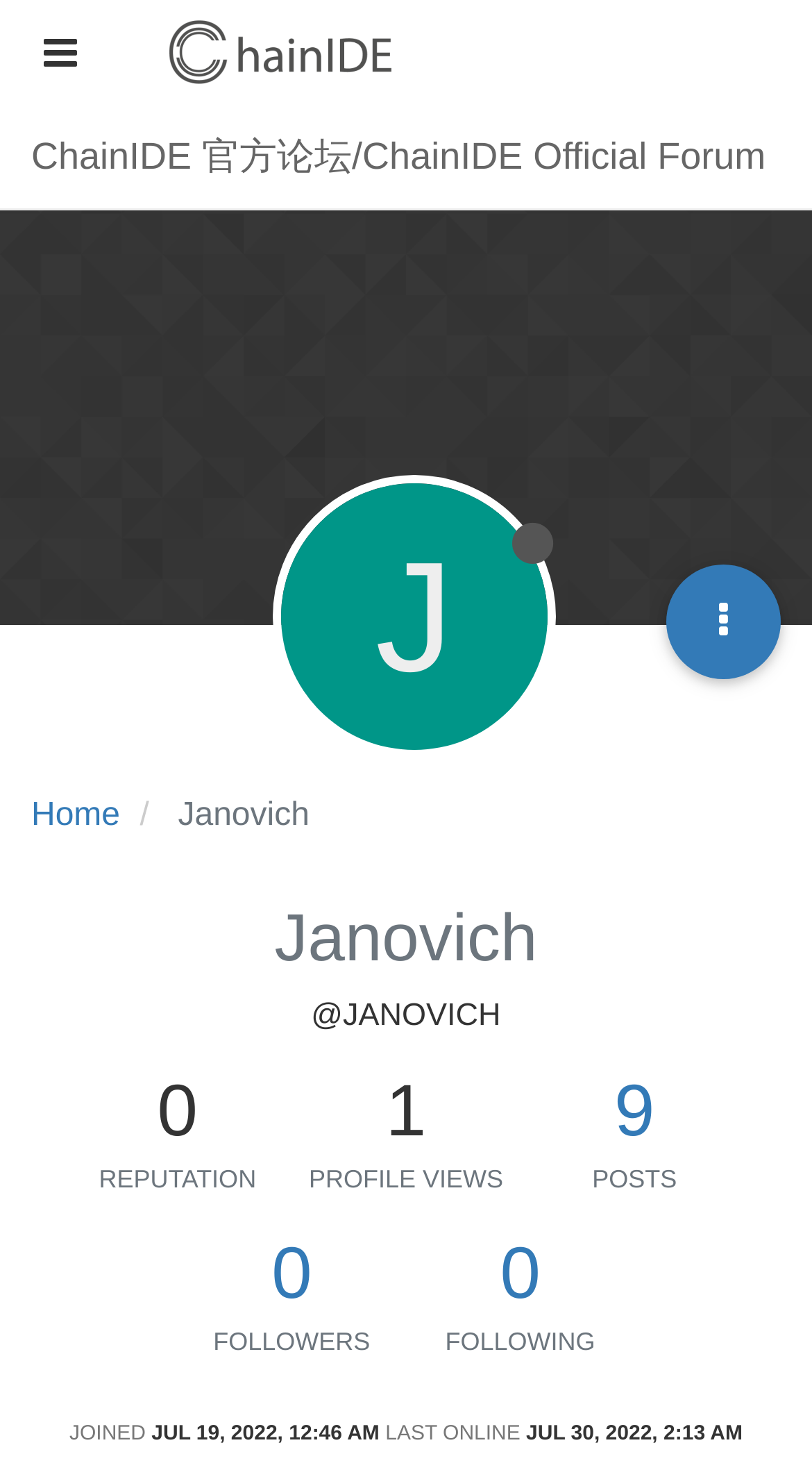Based on the element description: "9", identify the bounding box coordinates for this UI element. The coordinates must be four float numbers between 0 and 1, listed as [left, top, right, bottom].

[0.756, 0.733, 0.806, 0.789]